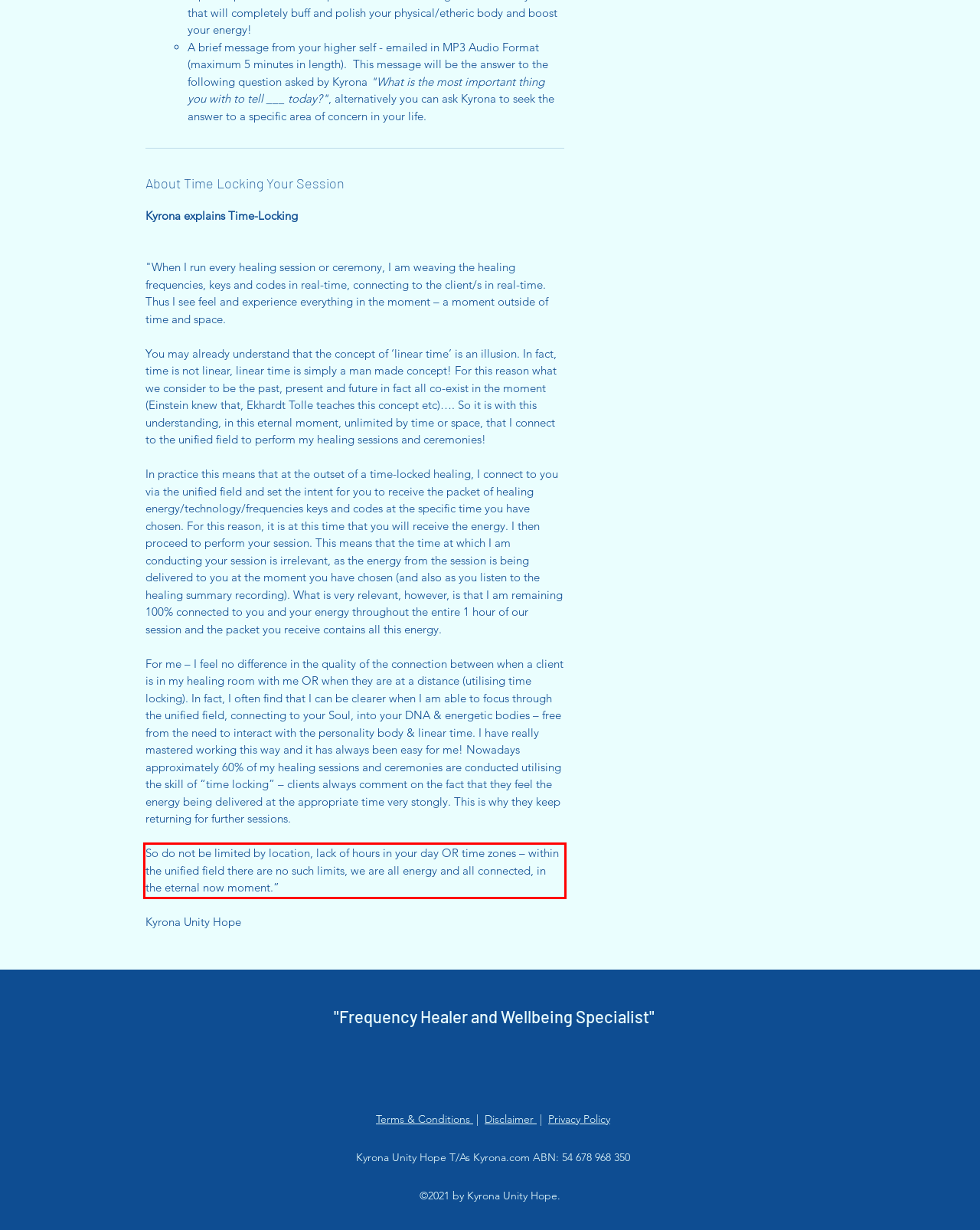Please examine the screenshot of the webpage and read the text present within the red rectangle bounding box.

So do not be limited by location, lack of hours in your day OR time zones – within the unified field there are no such limits, we are all energy and all connected, in the eternal now moment.”